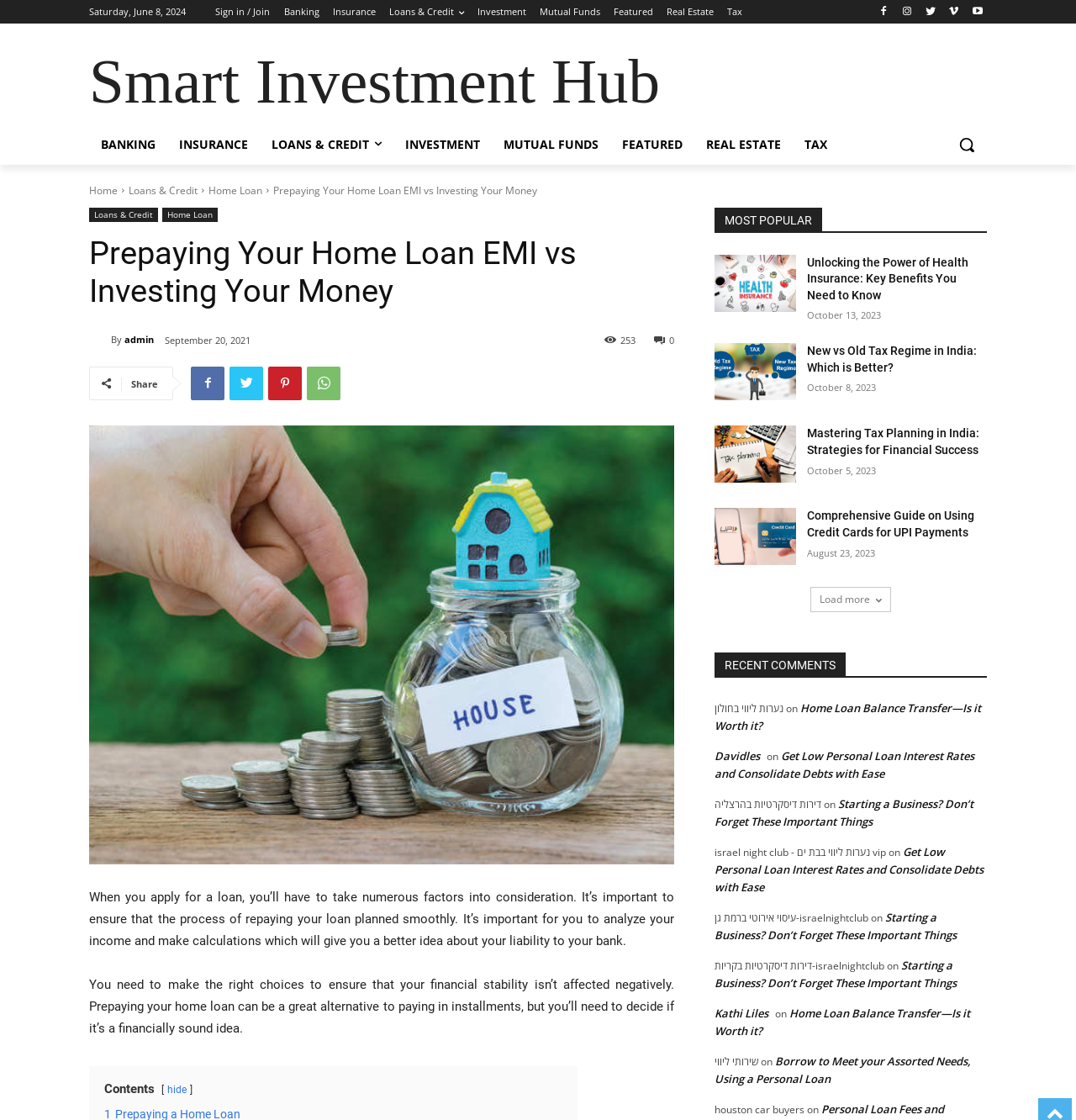Show the bounding box coordinates of the region that should be clicked to follow the instruction: "Click on 'Loans & Credit'."

[0.12, 0.163, 0.184, 0.176]